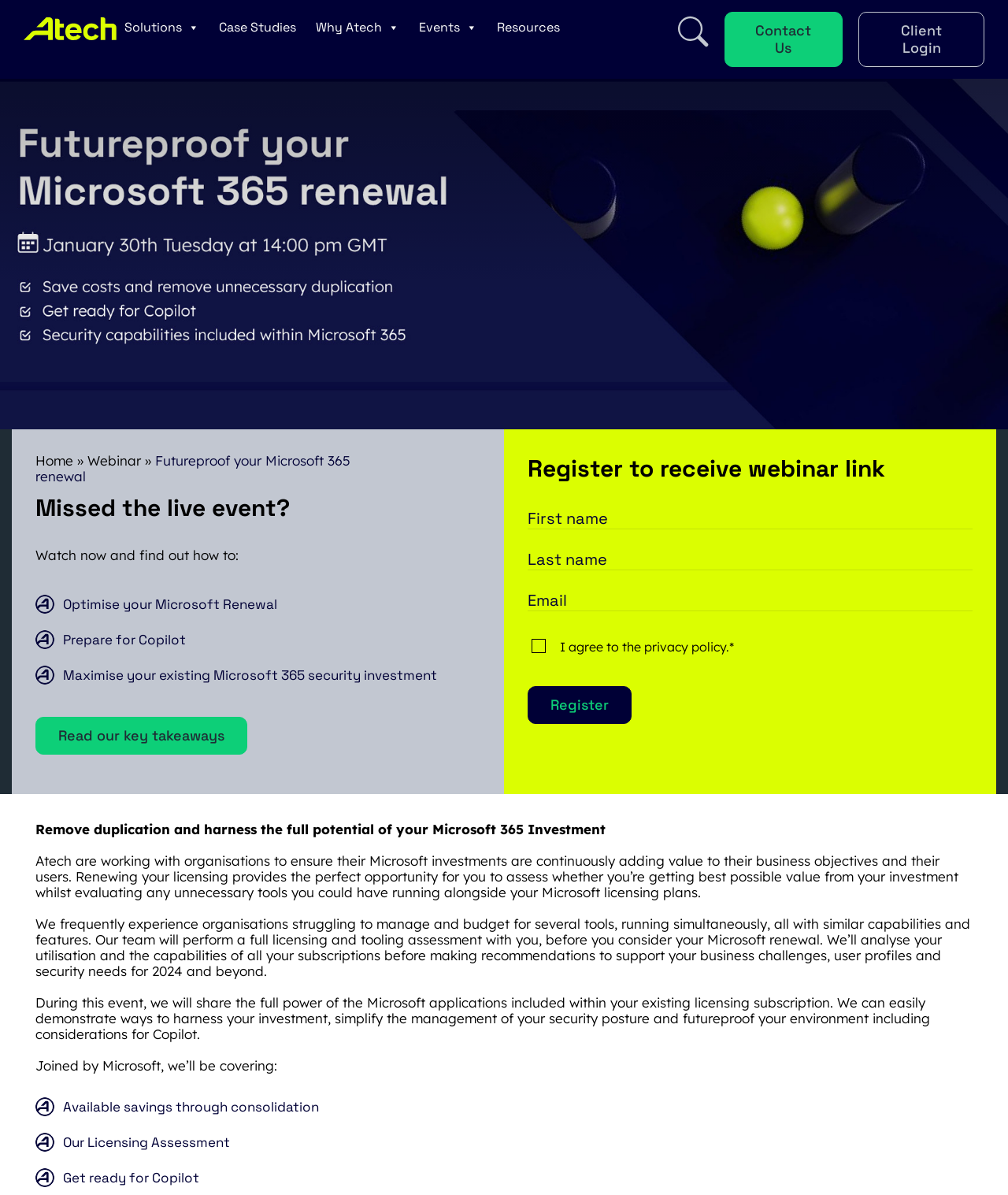Respond with a single word or phrase to the following question: What is the main topic of the webinar?

Microsoft 365 renewal